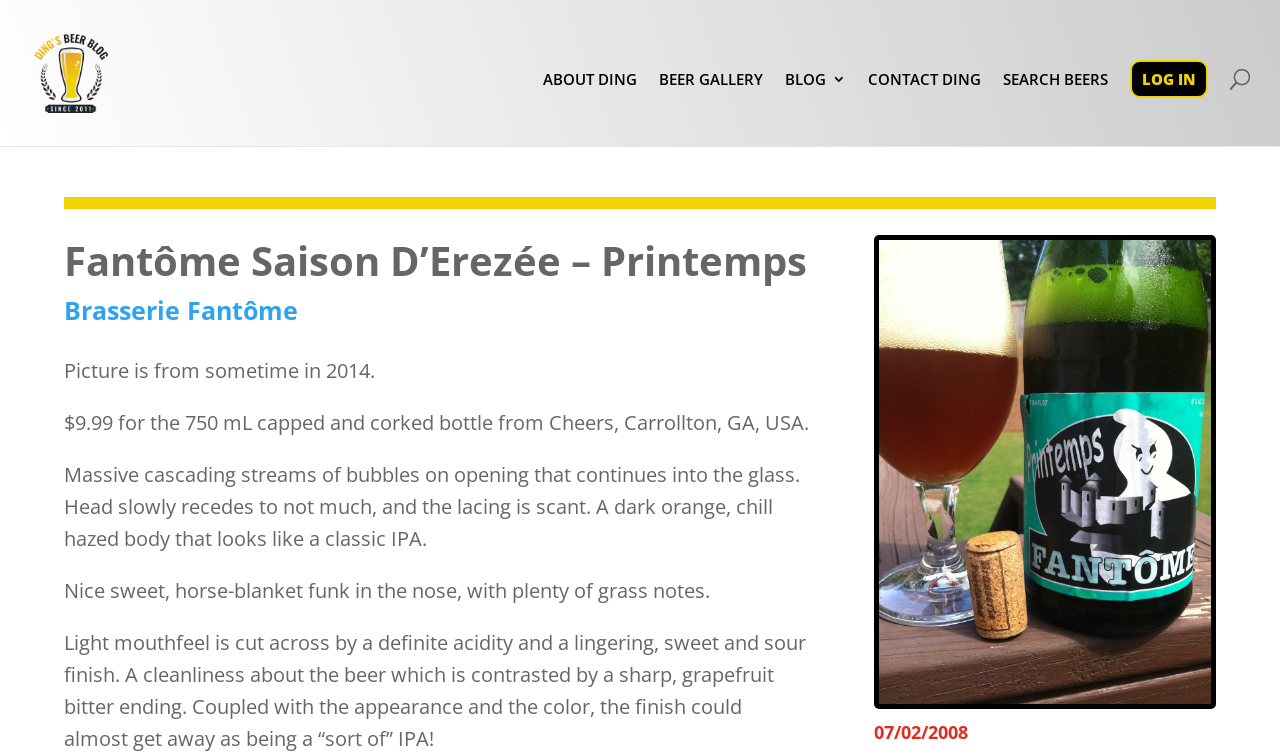What is the name of the beer? Look at the image and give a one-word or short phrase answer.

Fantôme Saison D'Erezée